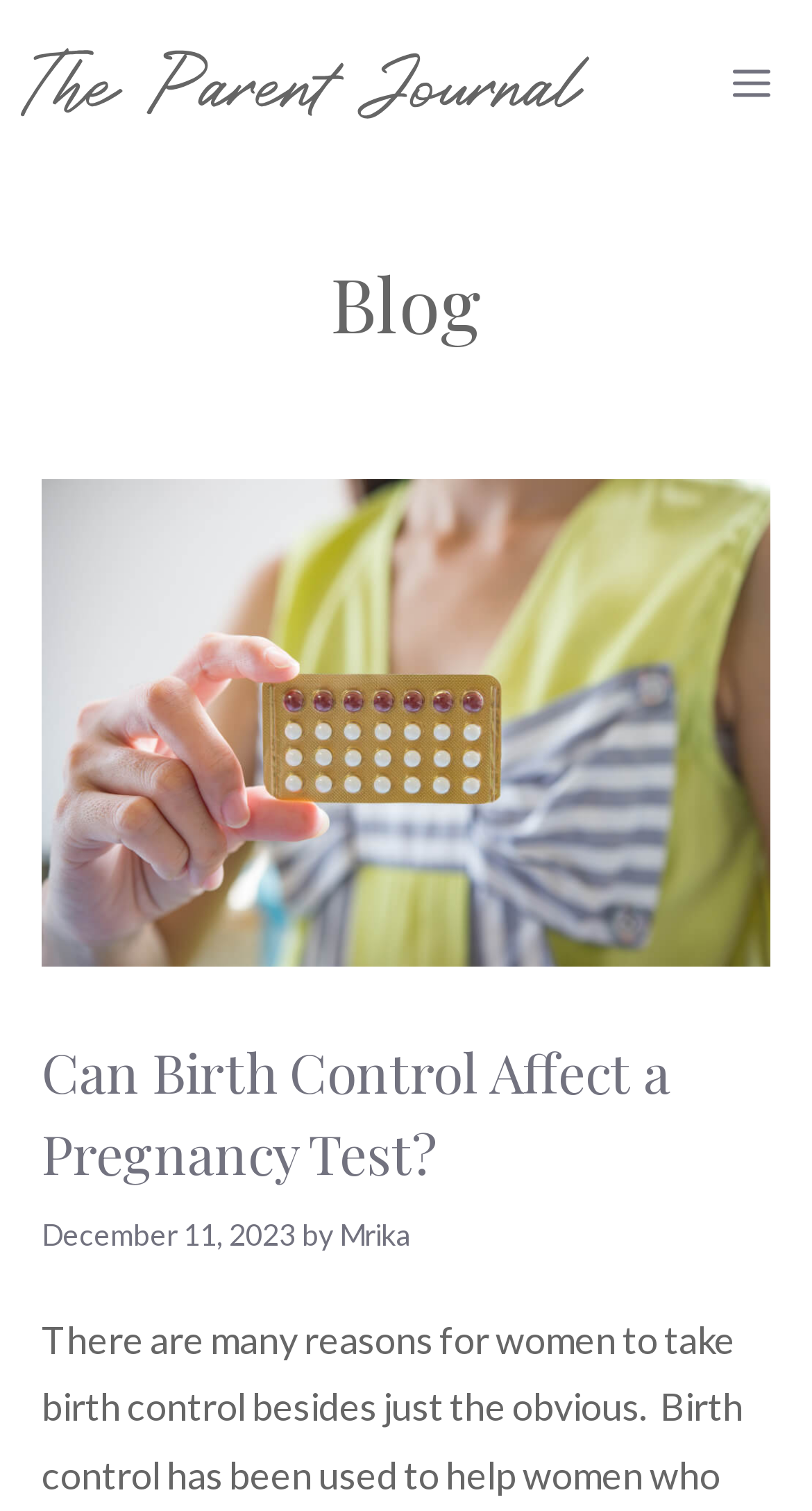Give a one-word or short phrase answer to this question: 
Who is the author of the latest article?

Mrika